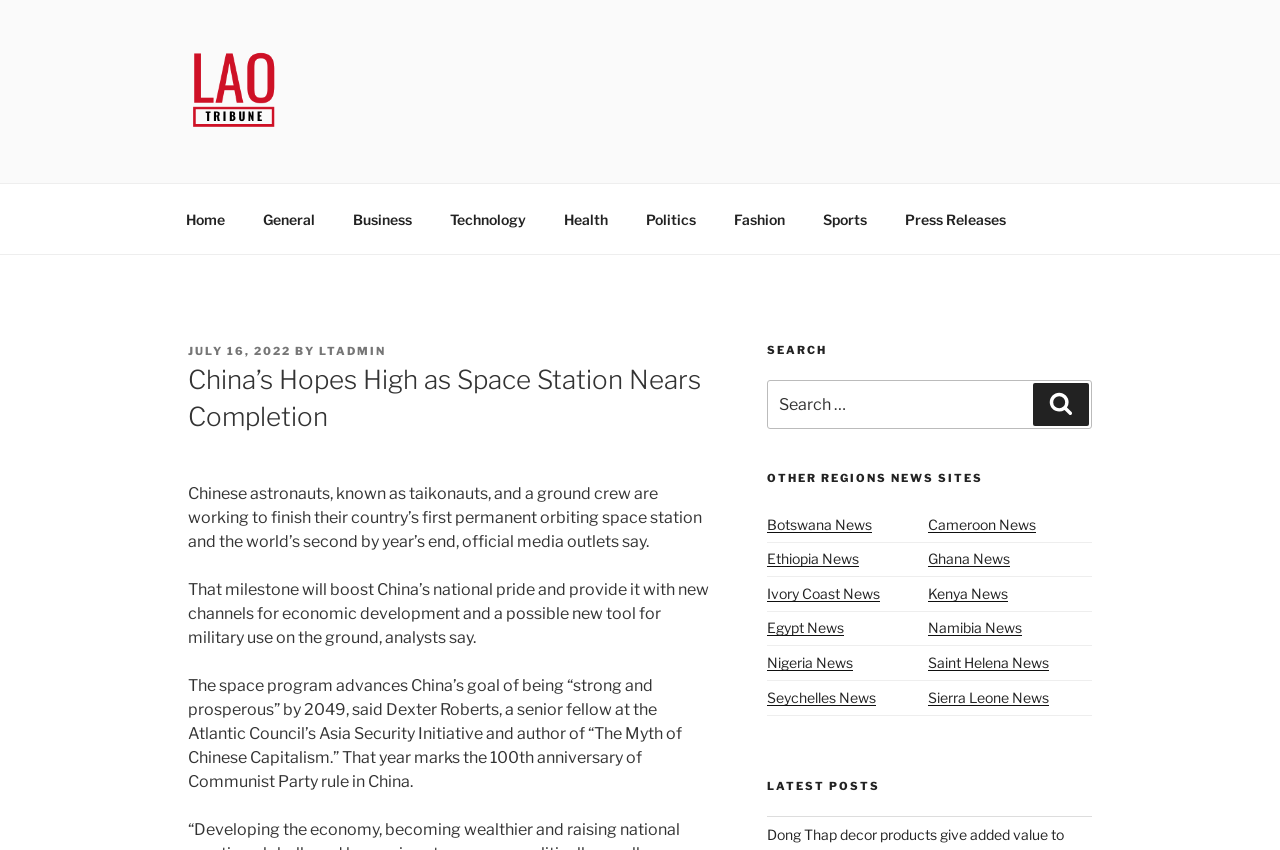Answer the question below with a single word or a brief phrase: 
What can be used for military use on the ground?

Space station